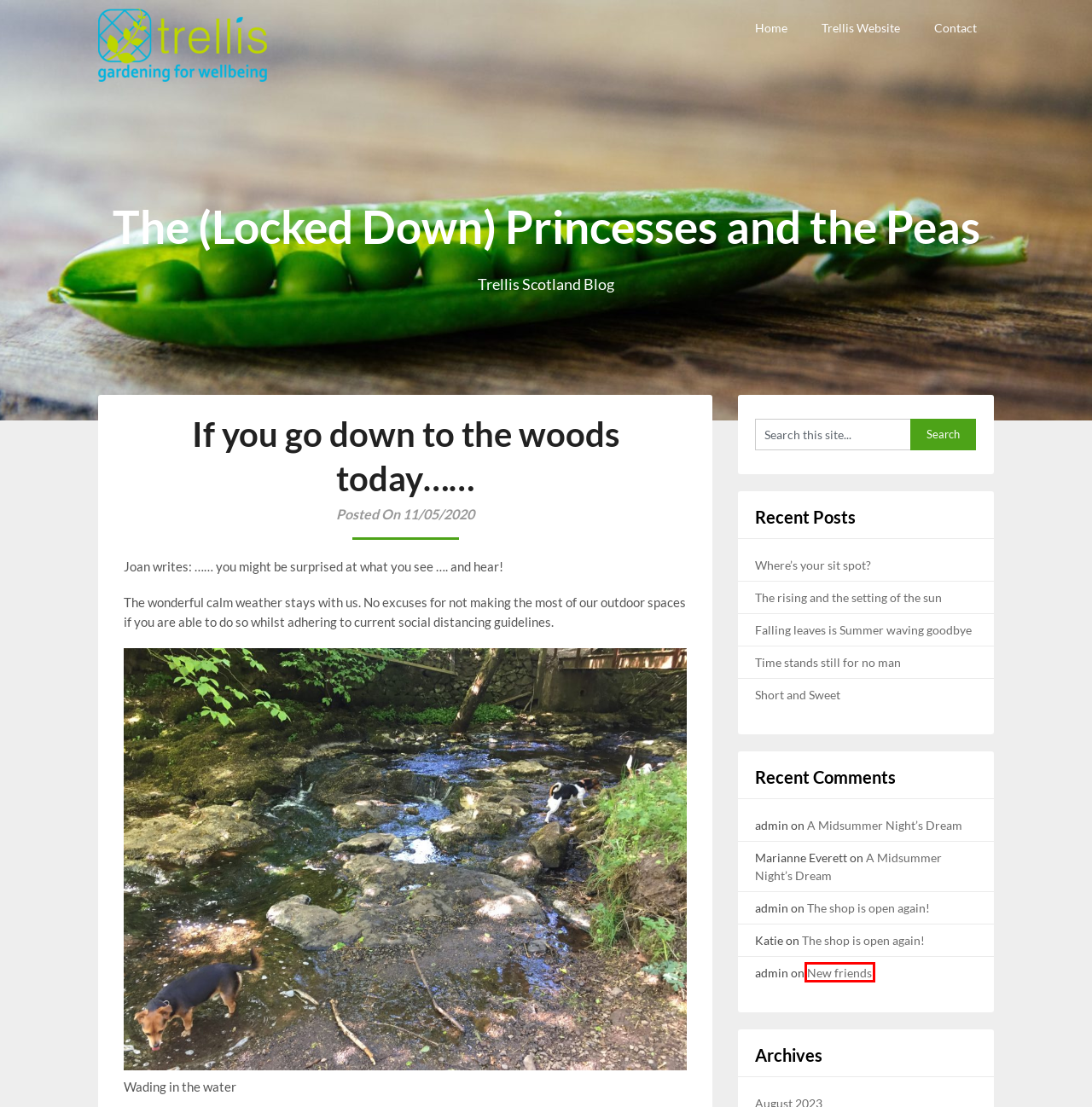Evaluate the webpage screenshot and identify the element within the red bounding box. Select the webpage description that best fits the new webpage after clicking the highlighted element. Here are the candidates:
A. New friends – The (Locked Down) Princesses and the Peas
B. The rising and the setting of the sun – The (Locked Down) Princesses and the Peas
C. The shop is open again! – The (Locked Down) Princesses and the Peas
D. Time stands still for no man – The (Locked Down) Princesses and the Peas
E. A Midsummer Night’s Dream – The (Locked Down) Princesses and the Peas
F. Short and Sweet – The (Locked Down) Princesses and the Peas
G. Falling leaves is Summer waving goodbye – The (Locked Down) Princesses and the Peas
H. The (Locked Down) Princesses and the Peas – Trellis Scotland Blog

A